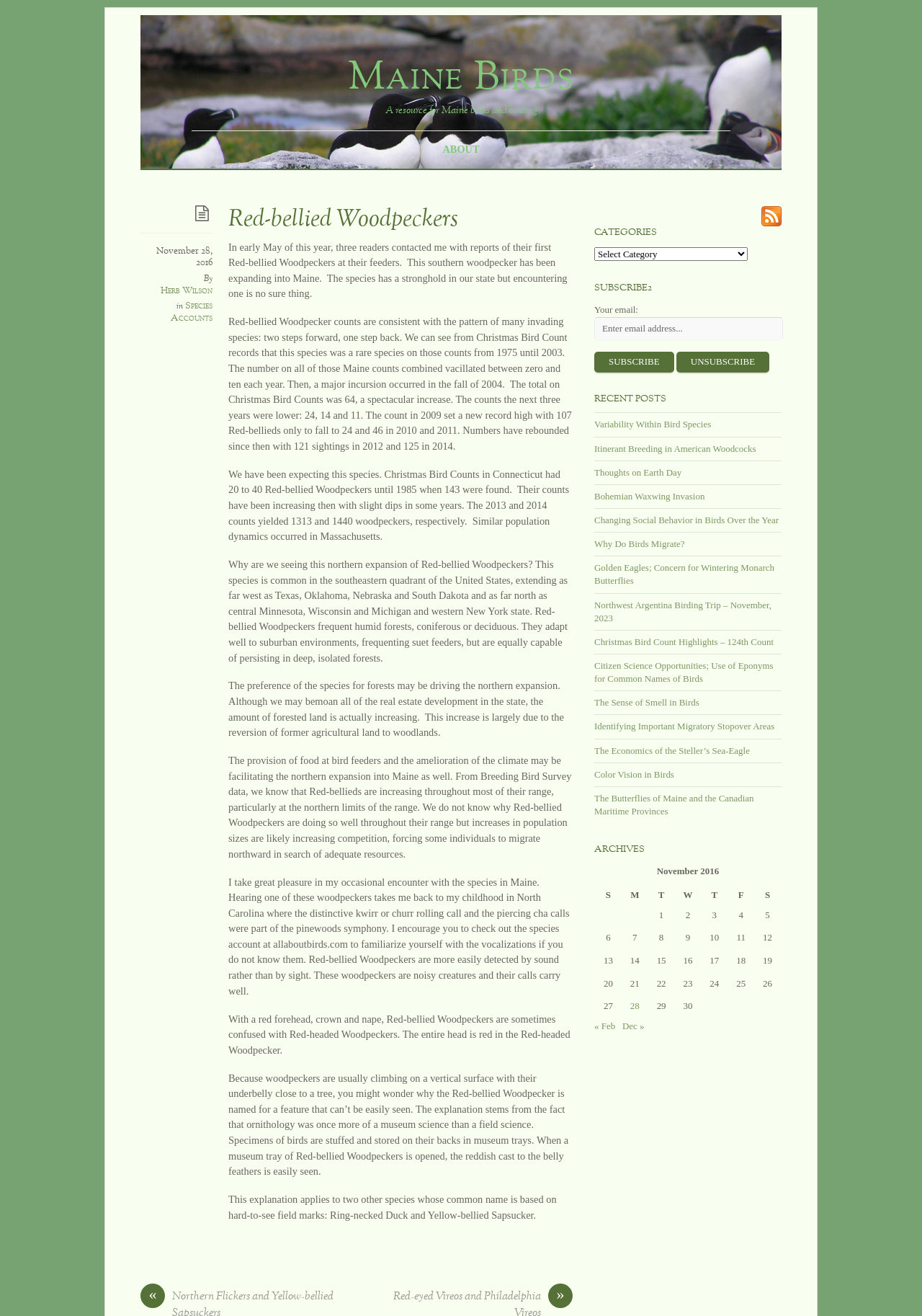Look at the image and write a detailed answer to the question: 
How many links are listed under the 'RECENT POSTS' section?

The 'RECENT POSTS' section lists 12 links to different articles, which can be counted by examining the section's content.